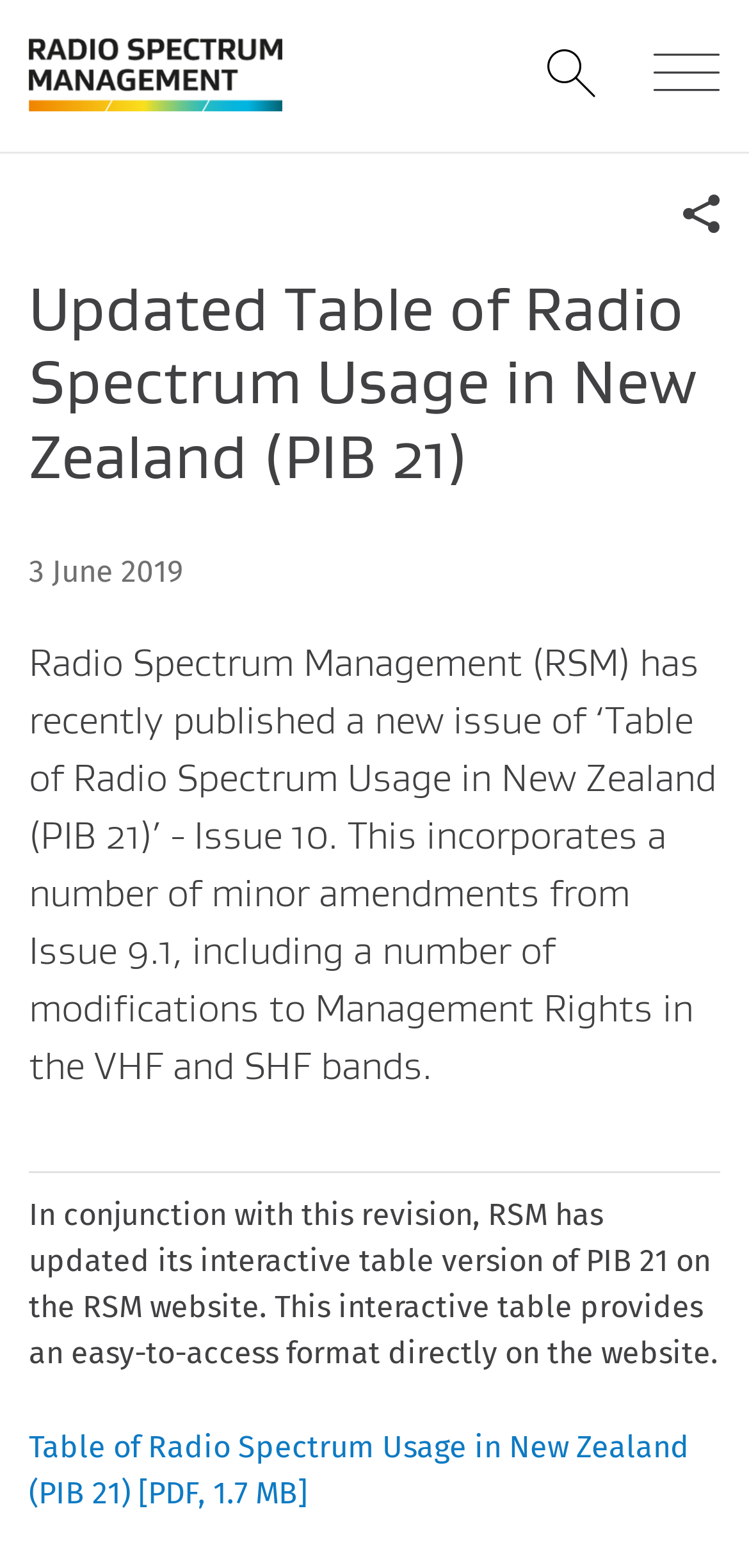Convey a detailed summary of the webpage, mentioning all key elements.

The webpage is about the Radio Spectrum Management (RSM) publishing a new issue of the 'Table of Radio Spectrum Usage in New Zealand (PIB 21)' - Issue 10. At the top left, there is a link and an image with the text 'Radio Spectrum Management (RSM).' To the right of this, there is a search box button with an icon. On the top right, there is a section for sharing the page, which can be toggled open or closed.

Below the top section, there is a heading that reads 'Updated Table of Radio Spectrum Usage in New Zealand (PIB 21)'. Next to this heading, there is a time stamp indicating the publication date, '3 June 2019'. 

The main content of the page is a paragraph of text that explains the updates made to the 'Table of Radio Spectrum Usage in New Zealand (PIB 21)' - Issue 10, including minor amendments from Issue 9.1. Below this, there is another paragraph that mentions the interactive table version of PIB 21 available on the RSM website.

At the bottom of the page, there is a link to download the 'Table of Radio Spectrum Usage in New Zealand (PIB 21)' in PDF format, which is 1.7 MB in size.